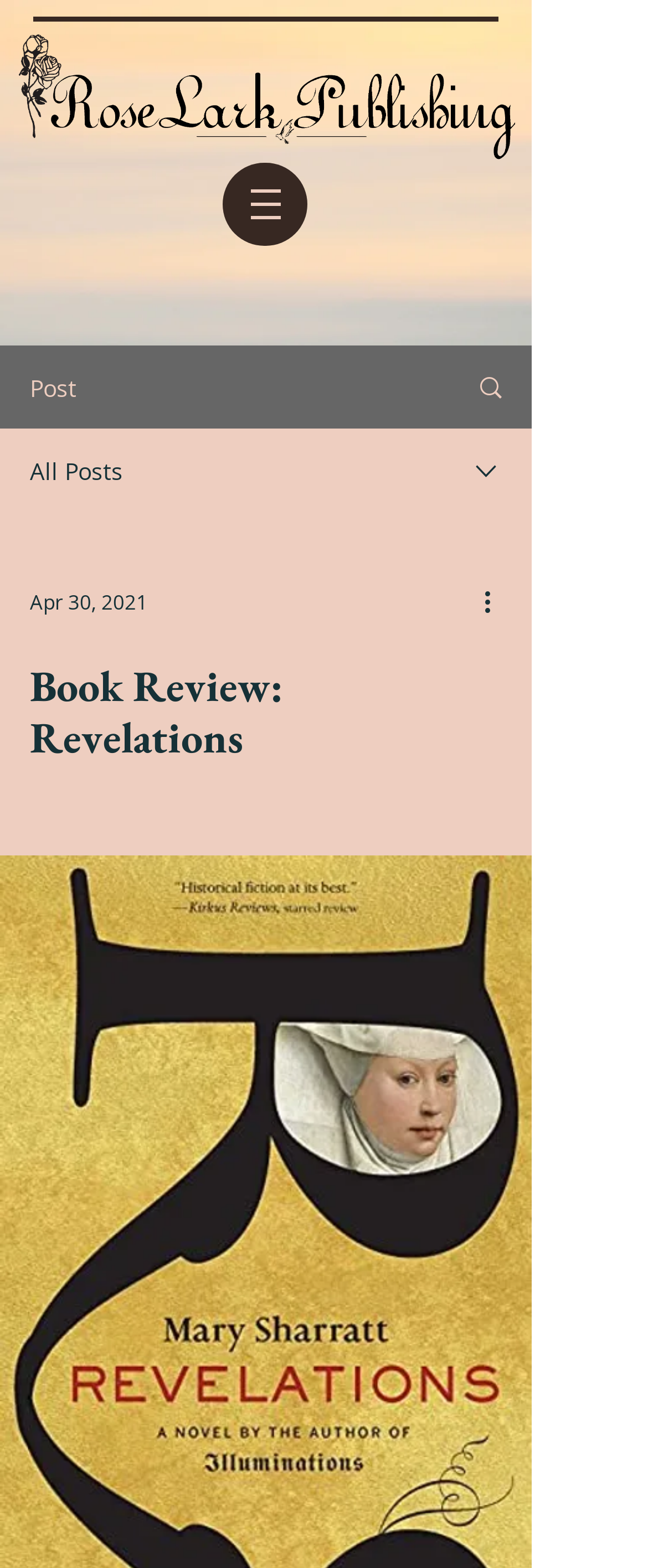Locate the heading on the webpage and return its text.

Book Review: Revelations